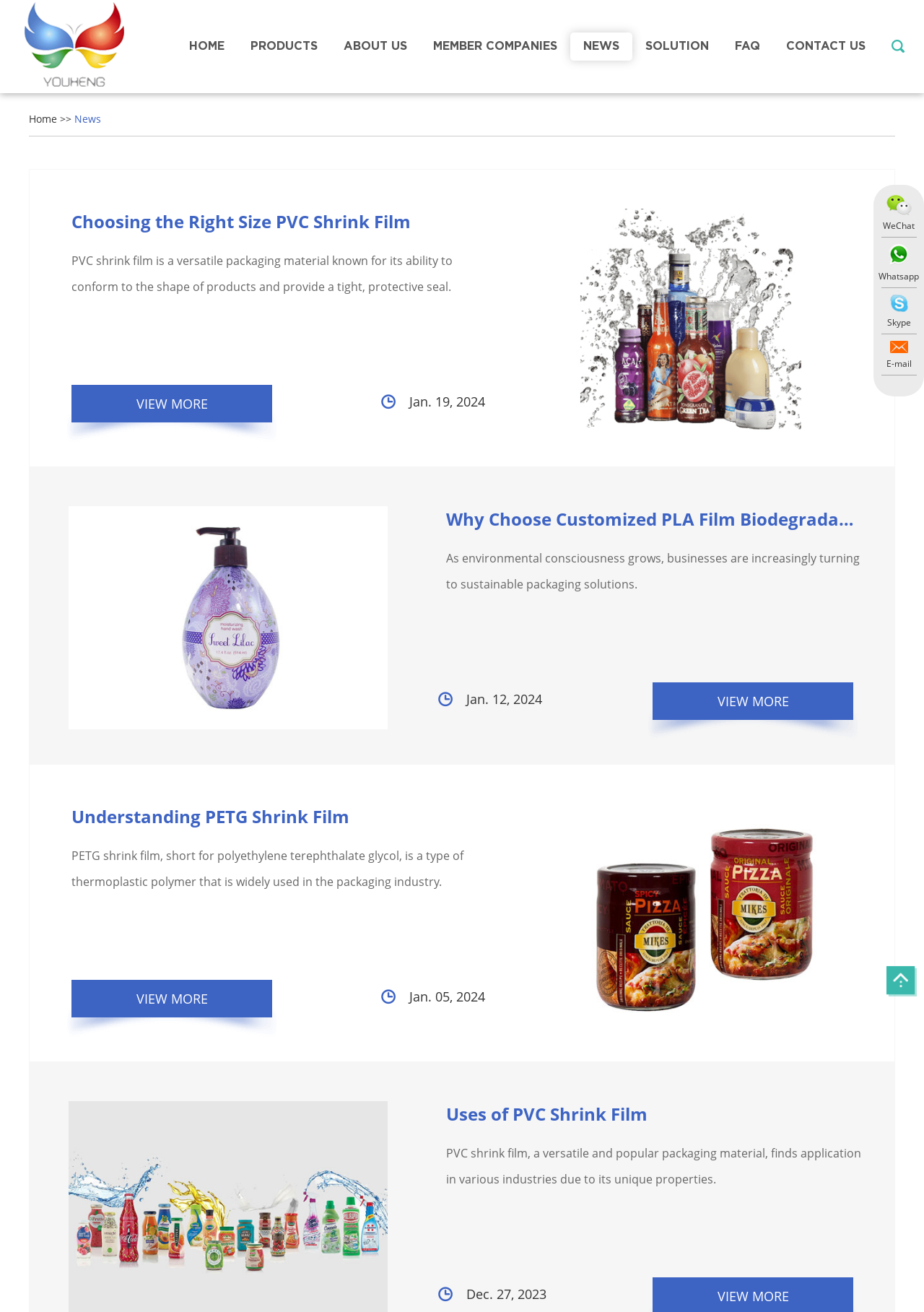Determine the bounding box coordinates for the element that should be clicked to follow this instruction: "Click HOME". The coordinates should be given as four float numbers between 0 and 1, in the format [left, top, right, bottom].

[0.191, 0.025, 0.257, 0.046]